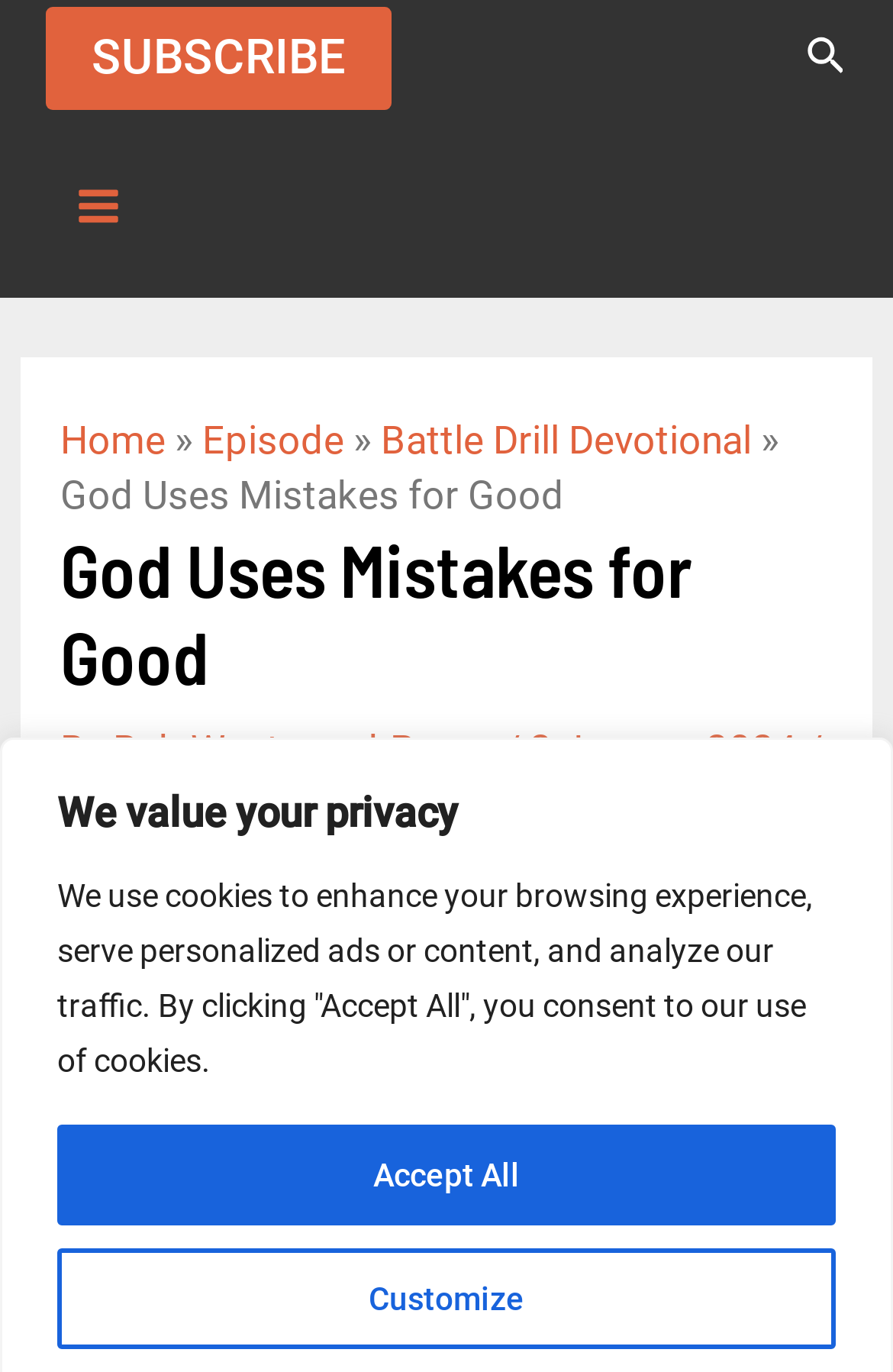Provide the bounding box coordinates of the area you need to click to execute the following instruction: "Go to the home page".

[0.067, 0.304, 0.185, 0.337]